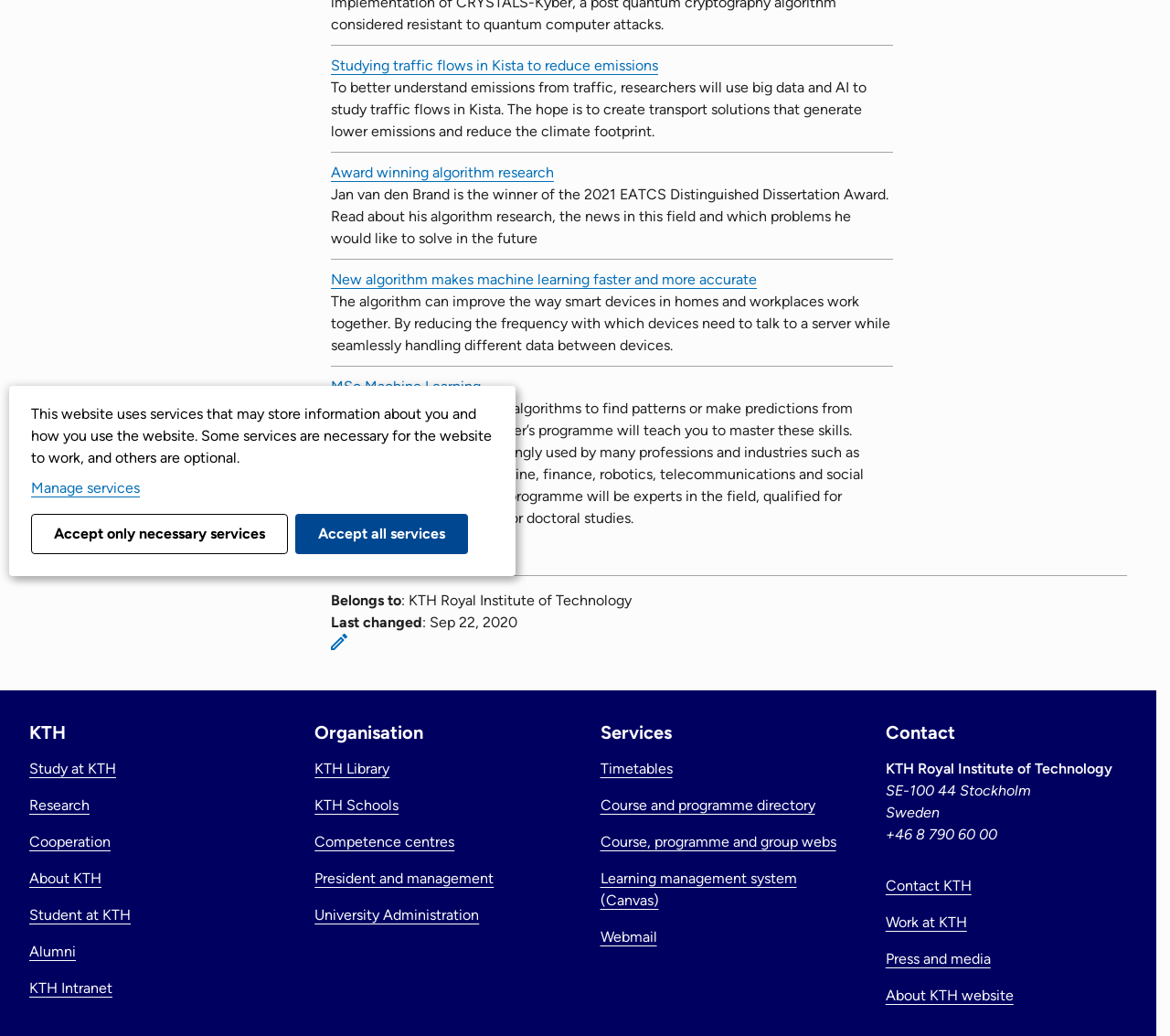Given the element description "University Administration", identify the bounding box of the corresponding UI element.

[0.269, 0.874, 0.41, 0.891]